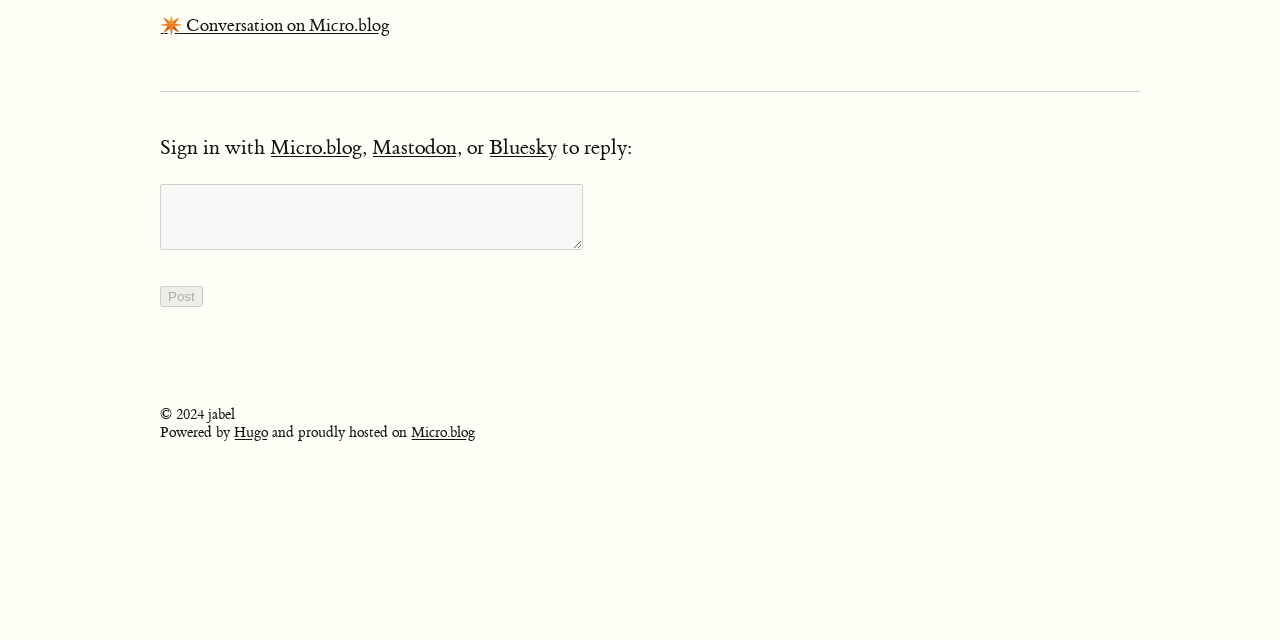Based on the element description ✴️ Conversation on Micro.blog, identify the bounding box coordinates for the UI element. The coordinates should be in the format (top-left x, top-left y, bottom-right x, bottom-right y) and within the 0 to 1 range.

[0.125, 0.023, 0.305, 0.058]